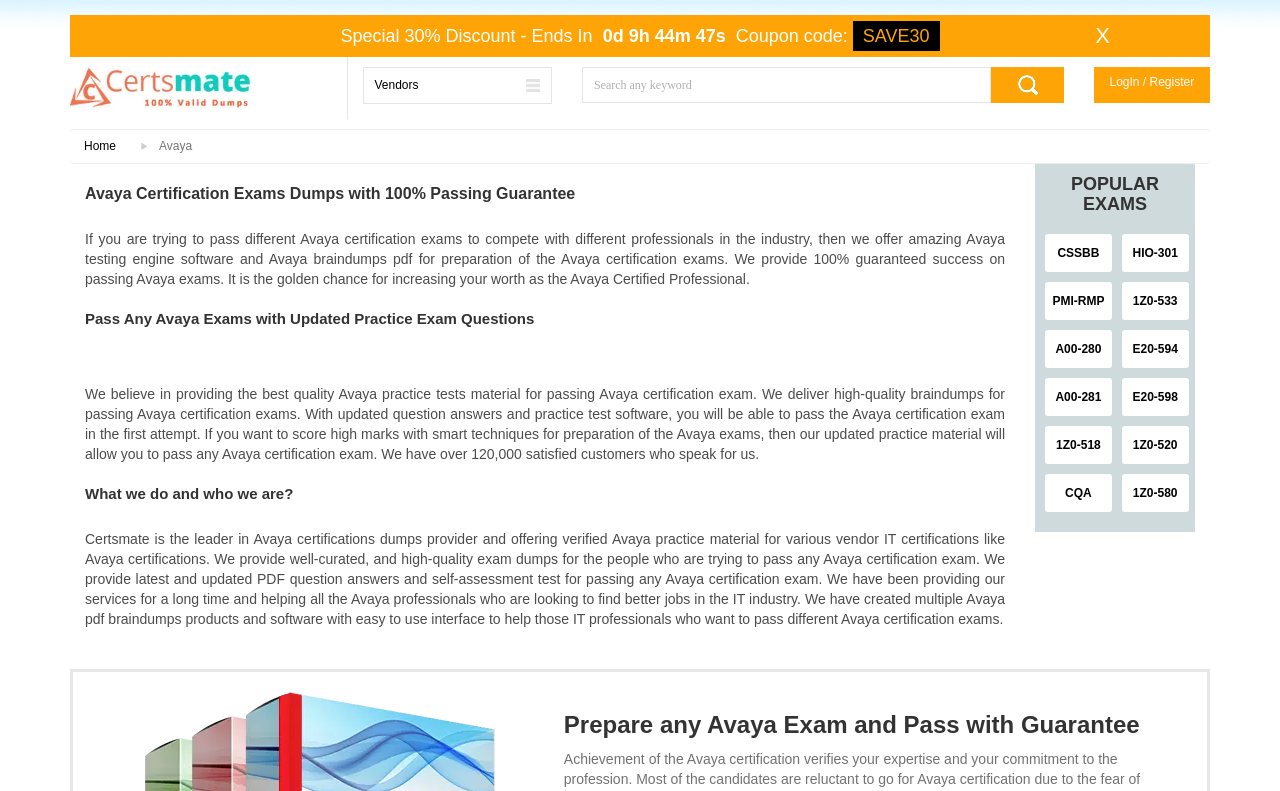Show the bounding box coordinates for the element that needs to be clicked to execute the following instruction: "View Avaya certification exams". Provide the coordinates in the form of four float numbers between 0 and 1, i.e., [left, top, right, bottom].

[0.816, 0.296, 0.869, 0.344]